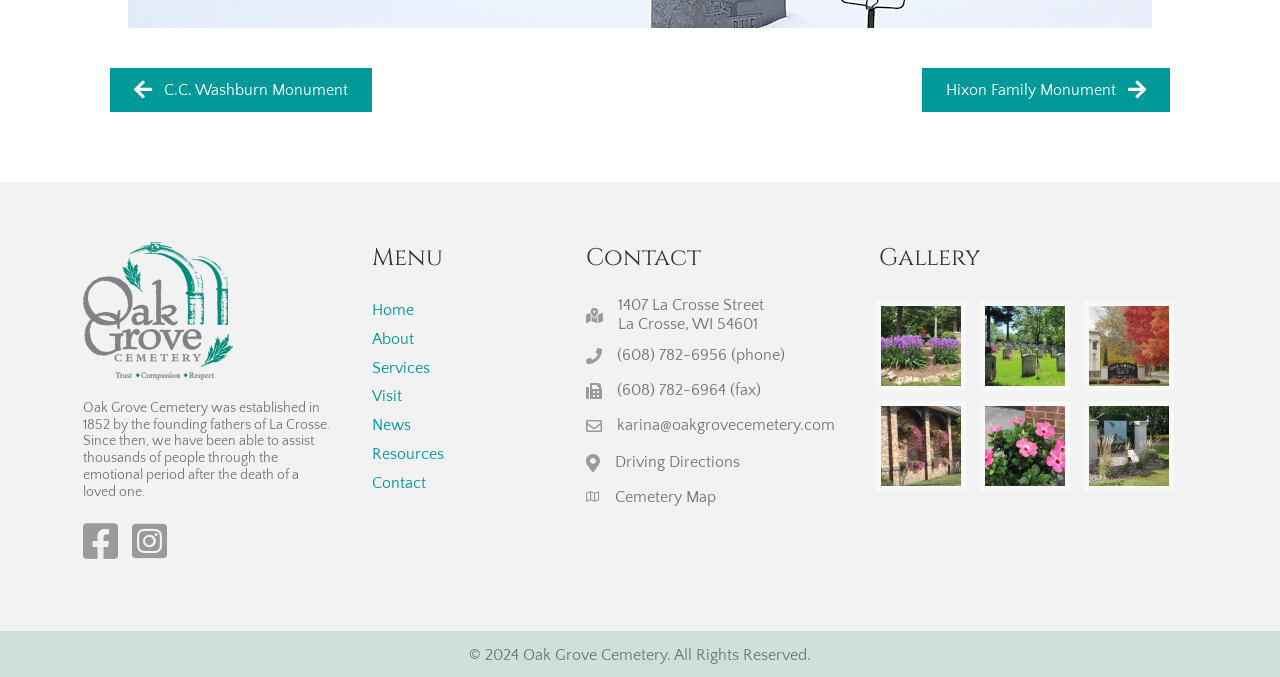Please determine the bounding box coordinates of the element's region to click in order to carry out the following instruction: "Browse the 'Gallery'". The coordinates should be four float numbers between 0 and 1, i.e., [left, top, right, bottom].

[0.687, 0.358, 0.935, 0.408]